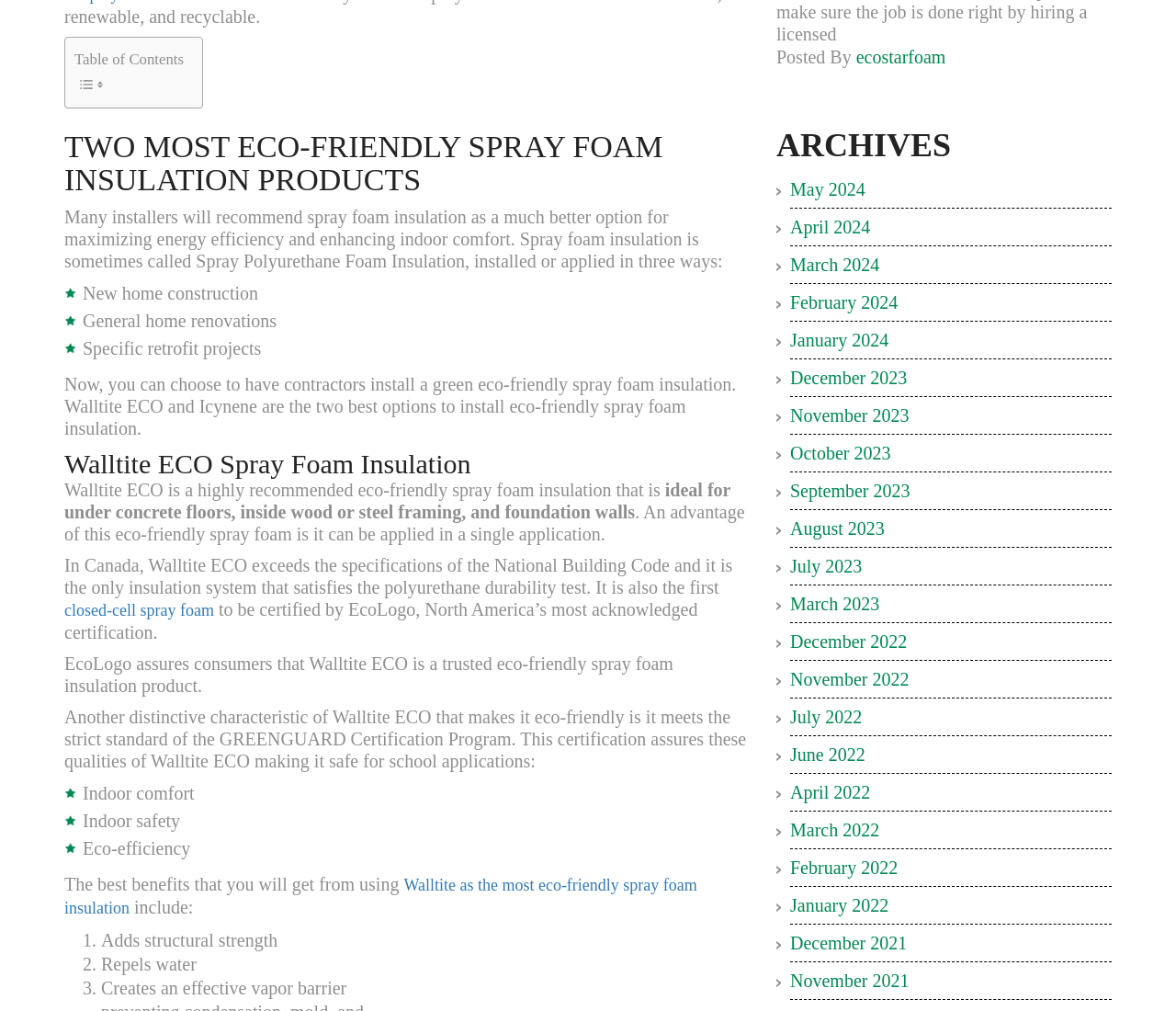Respond to the question below with a single word or phrase:
What is the topic of the webpage?

Eco-friendly spray foam insulation